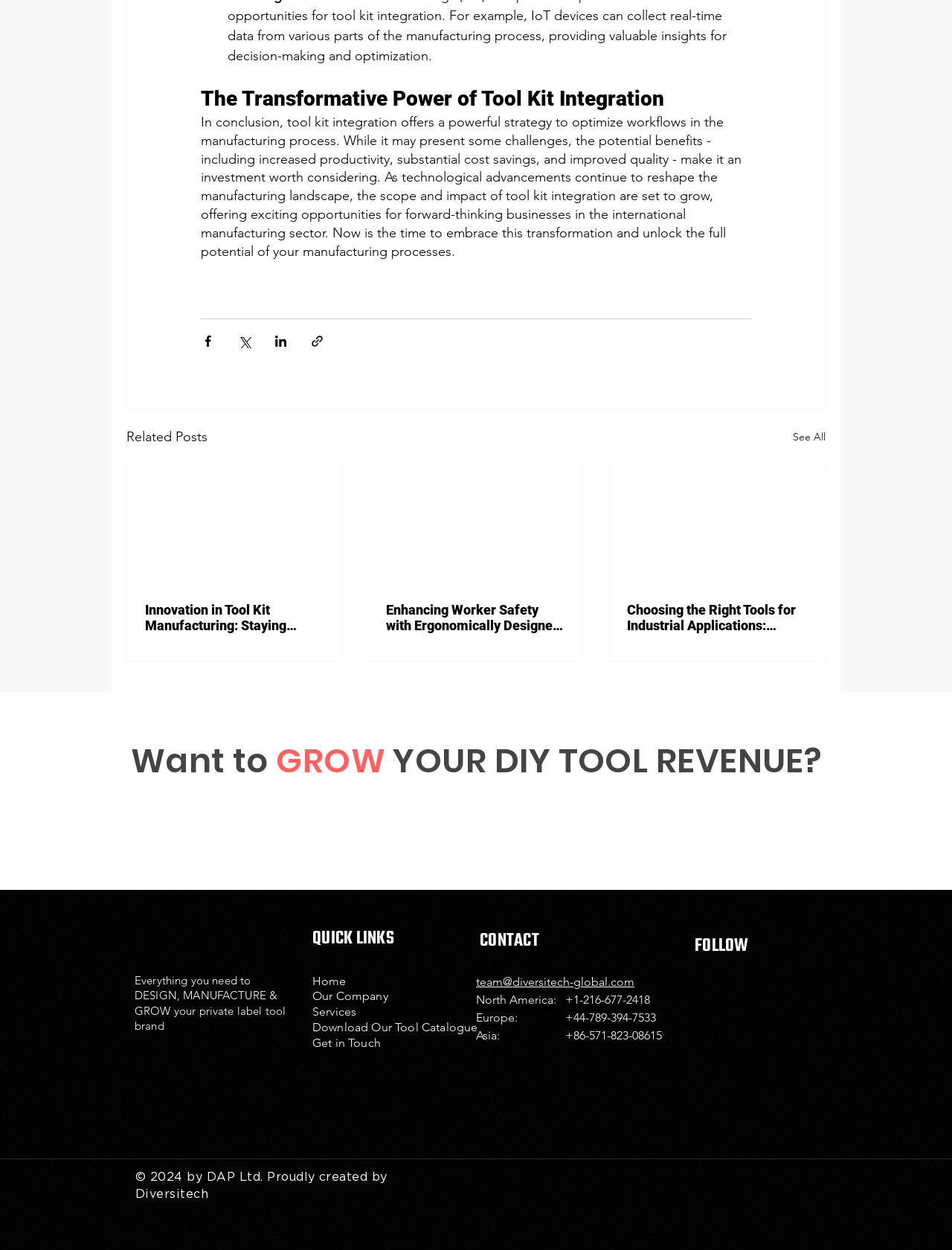Give a succinct answer to this question in a single word or phrase: 
How many related posts are available?

3